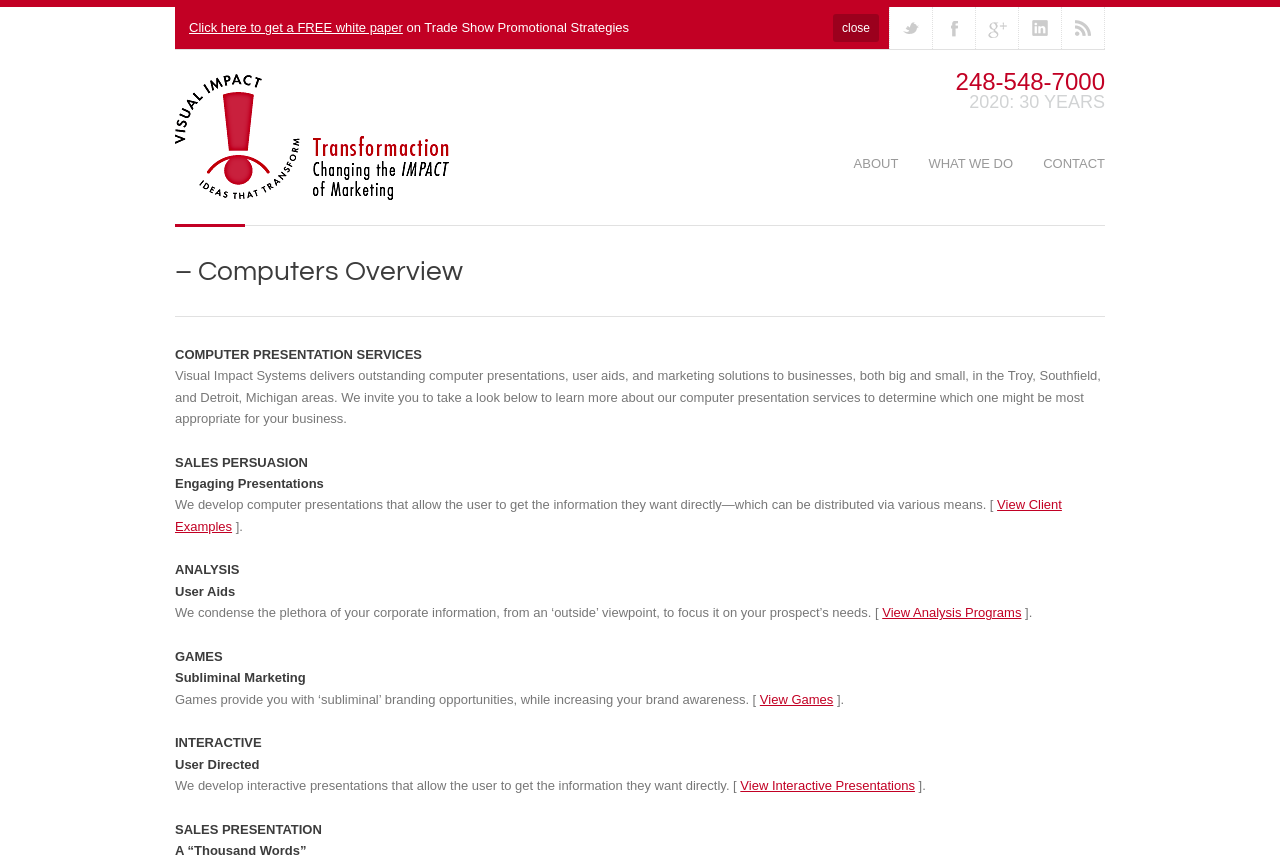Utilize the information from the image to answer the question in detail:
How many types of computer presentation services are listed on the webpage?

I found the number of types of computer presentation services by looking at the static text elements on the webpage. There are five types of services listed: Sales Persuasion, Engaging Presentations, Analysis, Games, and Interactive.